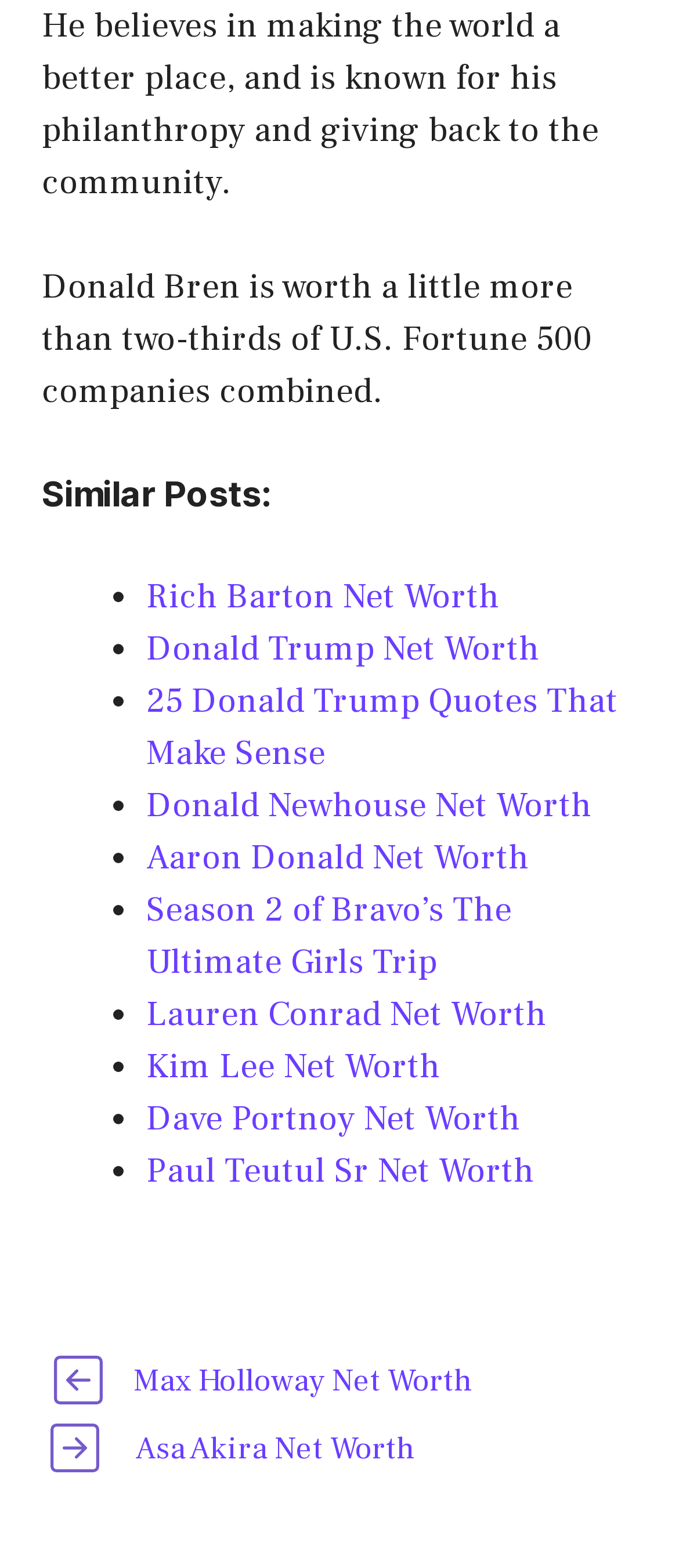Identify the bounding box coordinates for the element that needs to be clicked to fulfill this instruction: "Explore Donald Trump's net worth". Provide the coordinates in the format of four float numbers between 0 and 1: [left, top, right, bottom].

[0.215, 0.4, 0.795, 0.429]